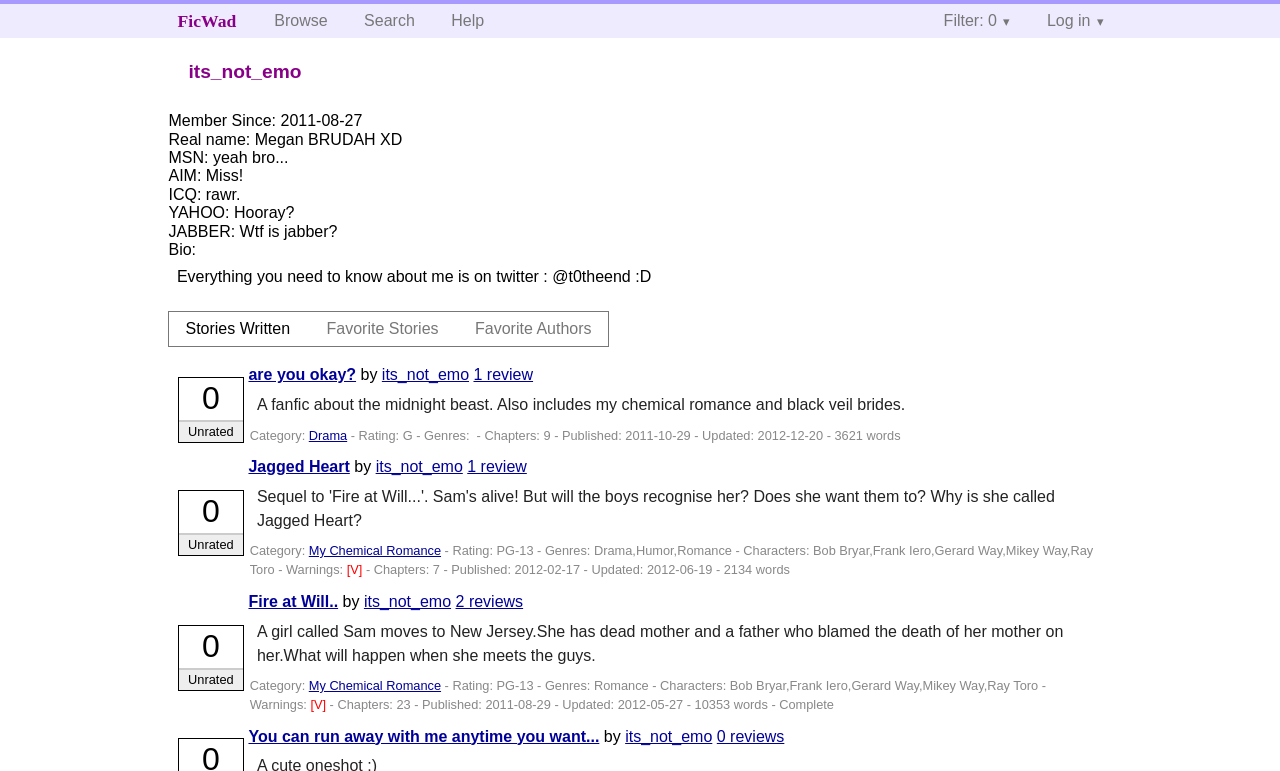Provide a short answer to the following question with just one word or phrase: How many reviews does the story 'Fire at Will..' have?

2